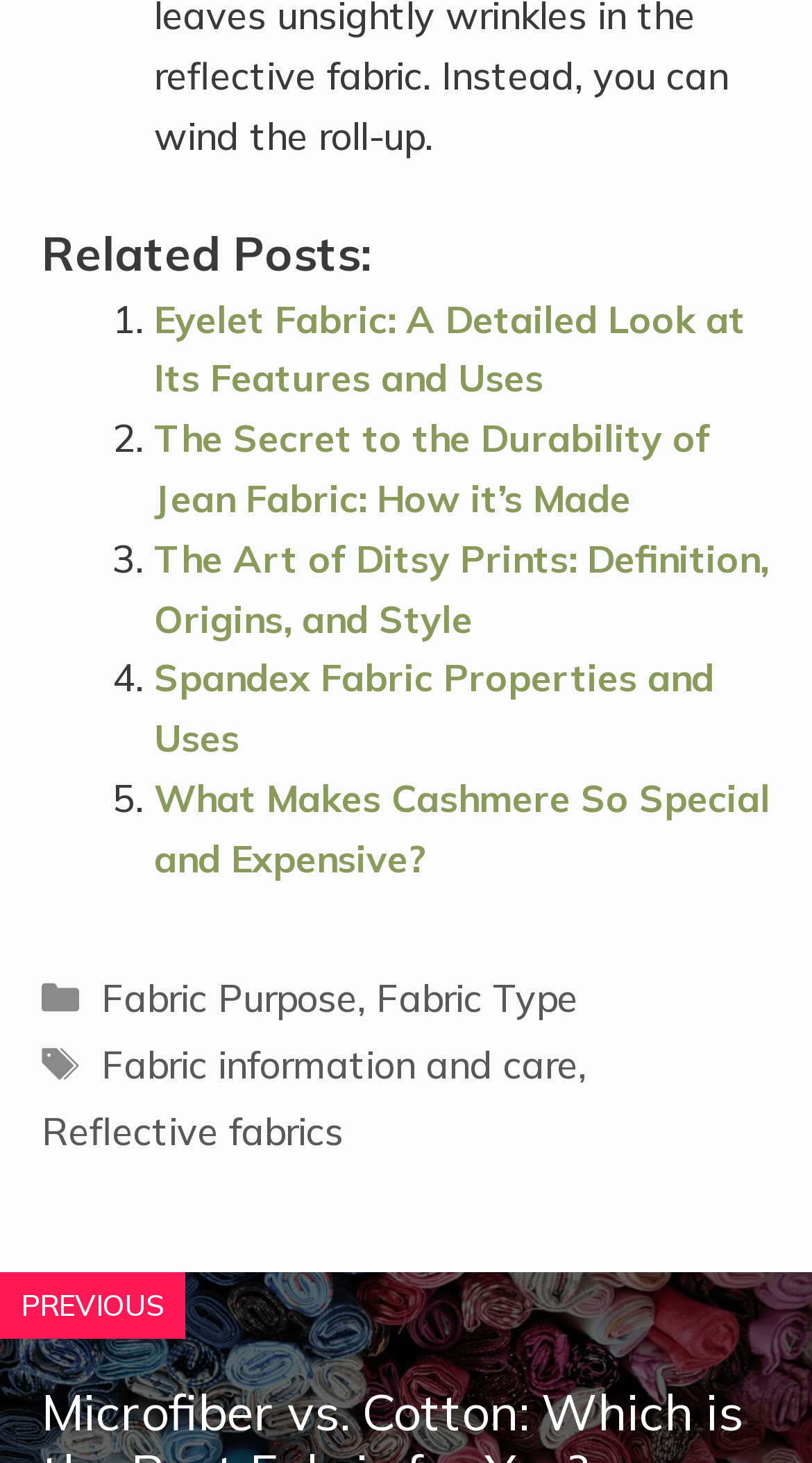Please reply to the following question using a single word or phrase: 
What is the text of the button at the bottom of the page?

PREVIOUS